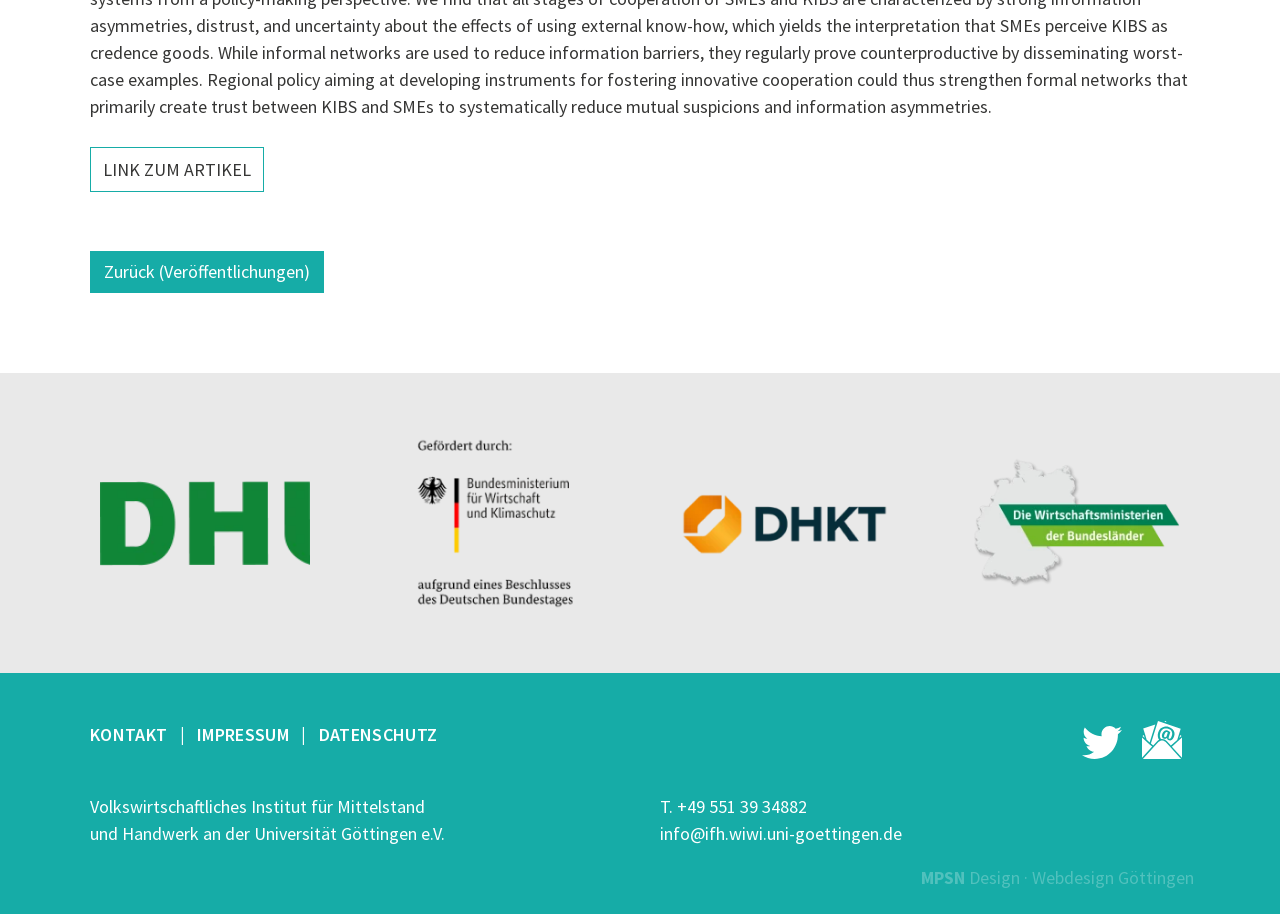Based on the provided description, "info@ifh.wiwi.uni-goettingen.de", find the bounding box of the corresponding UI element in the screenshot.

[0.516, 0.899, 0.705, 0.924]